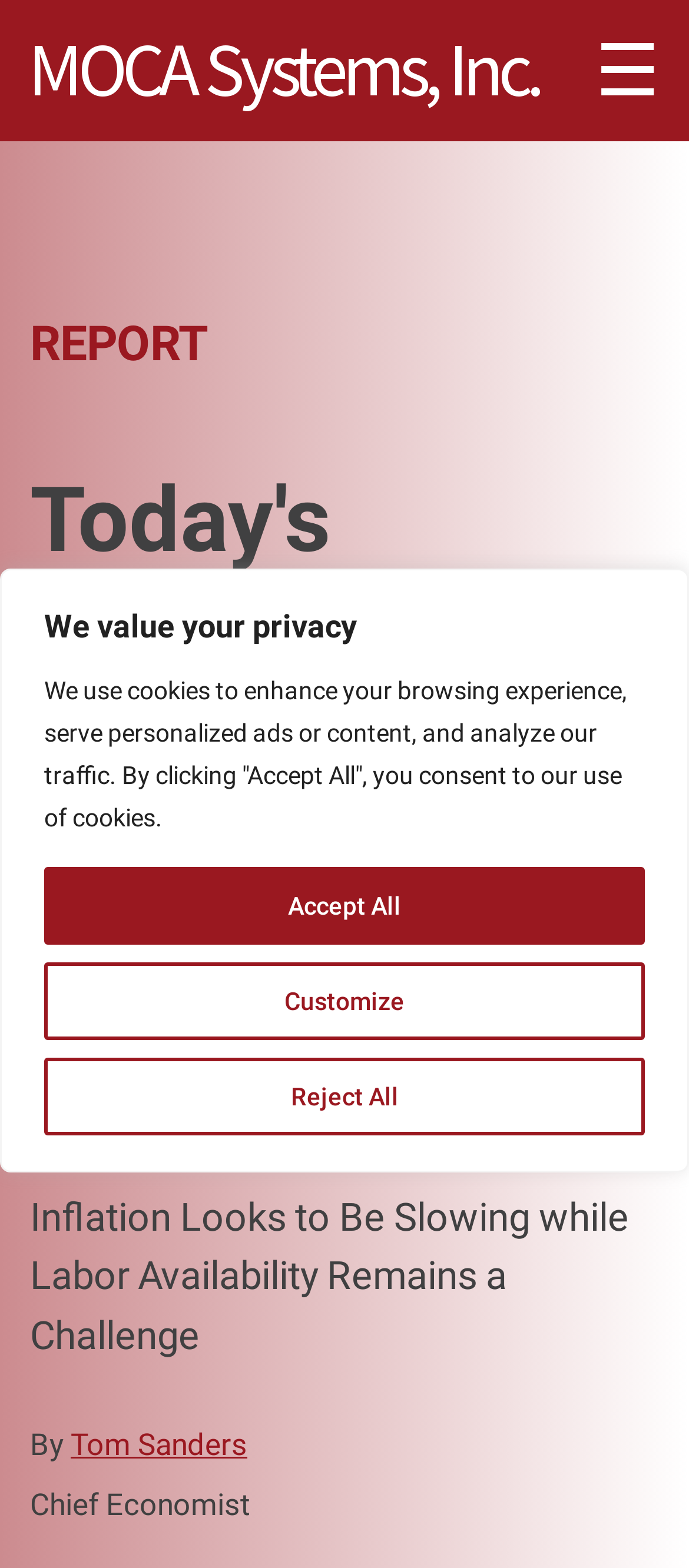What is the current state of inflation?
Please provide a comprehensive answer based on the information in the image.

I inferred the answer by analyzing the static text element with the text 'Inflation Looks to Be Slowing while Labor Availability Remains a Challenge' which suggests that the current state of inflation is slowing.